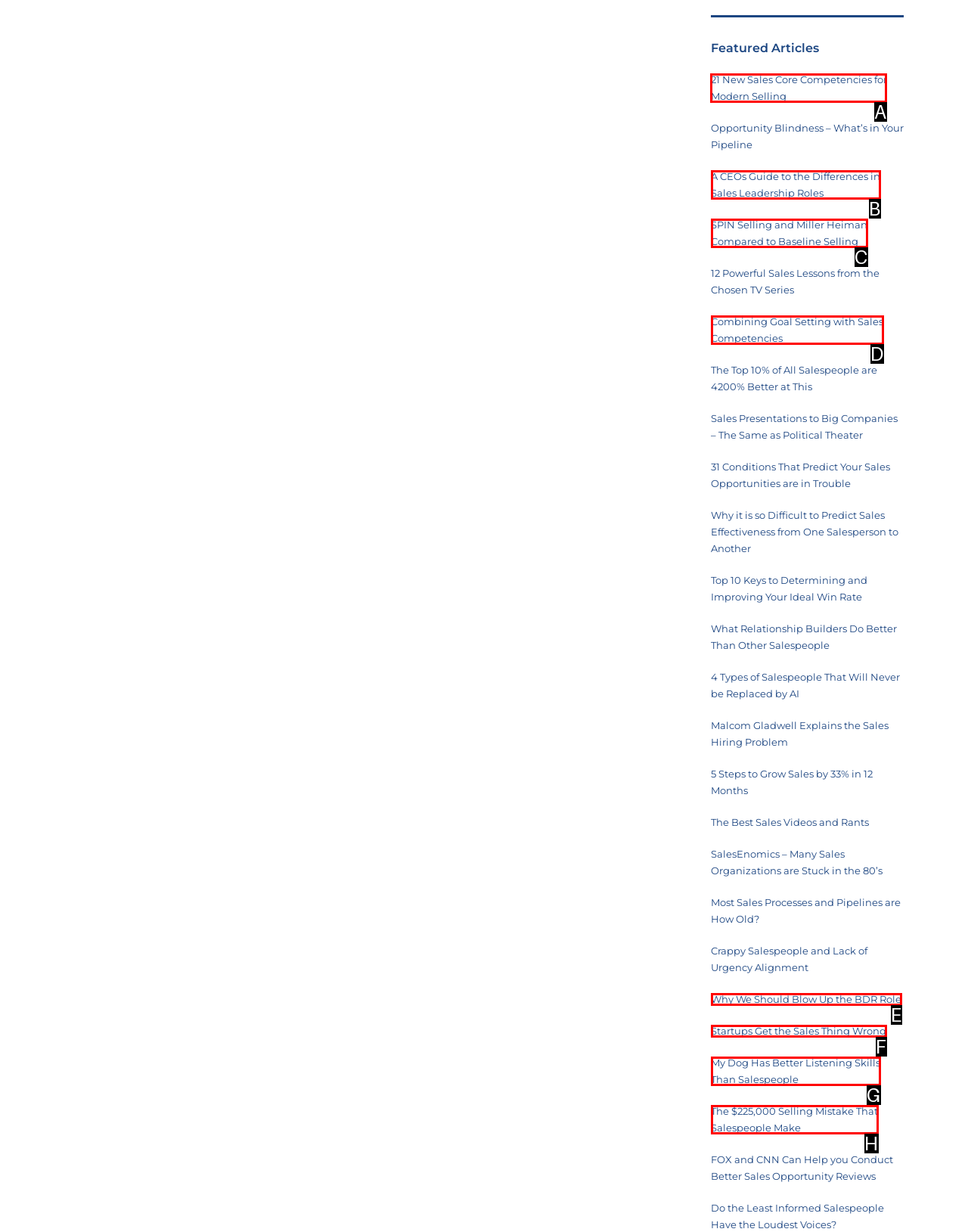Identify the correct UI element to click on to achieve the following task: Read article about 21 New Sales Core Competencies for Modern Selling Respond with the corresponding letter from the given choices.

A